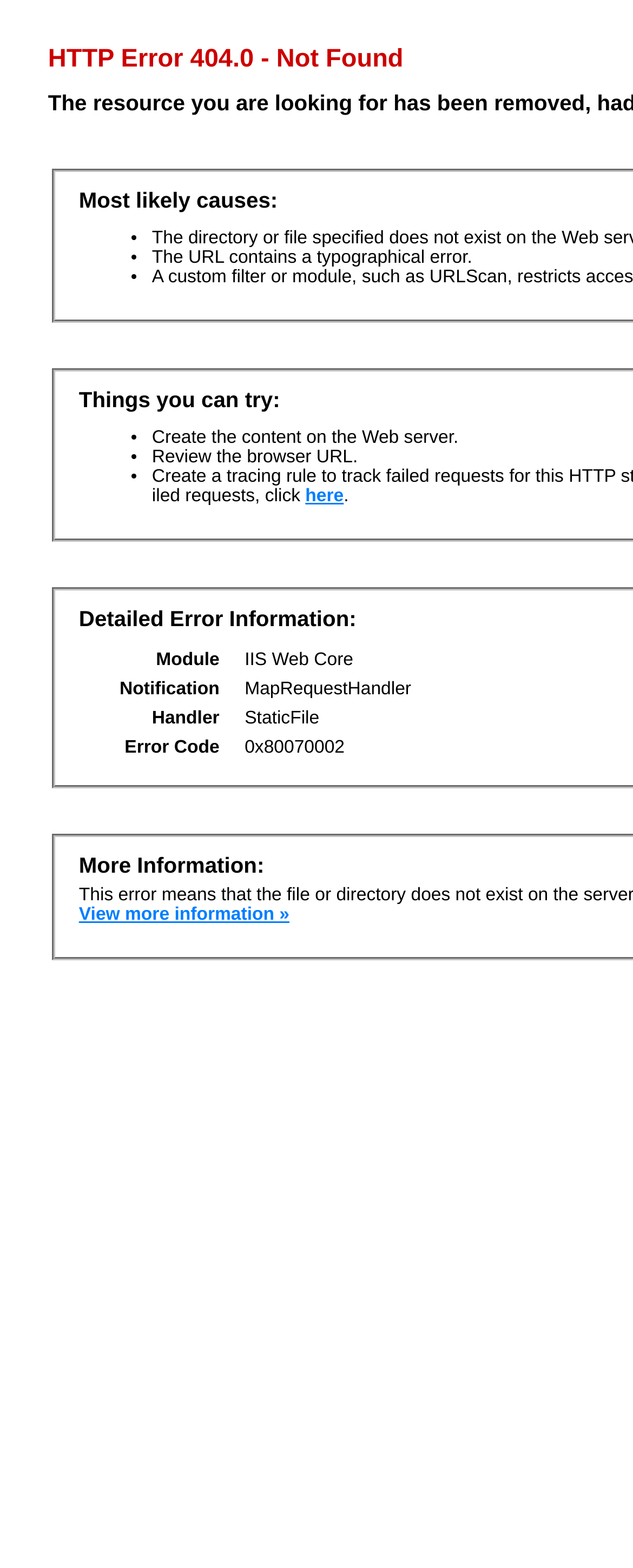Where can I find more information?
Answer the question with a detailed explanation, including all necessary information.

I found the link to more information by looking at the bottom of the webpage, where there is a link that says 'View more information »', which suggests that clicking on it will provide more details about the error.